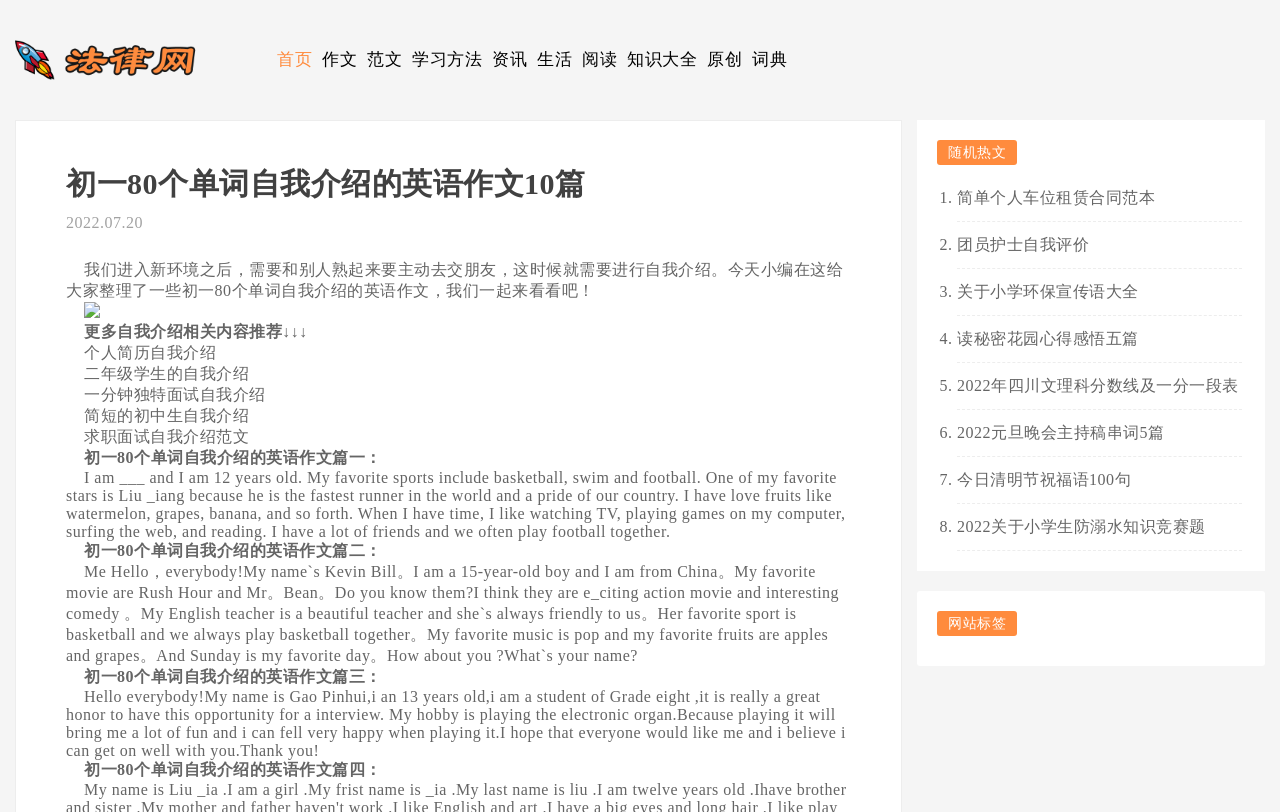Determine the bounding box coordinates of the section I need to click to execute the following instruction: "View the '网站标签' section". Provide the coordinates as four float numbers between 0 and 1, i.e., [left, top, right, bottom].

[0.732, 0.752, 0.795, 0.783]